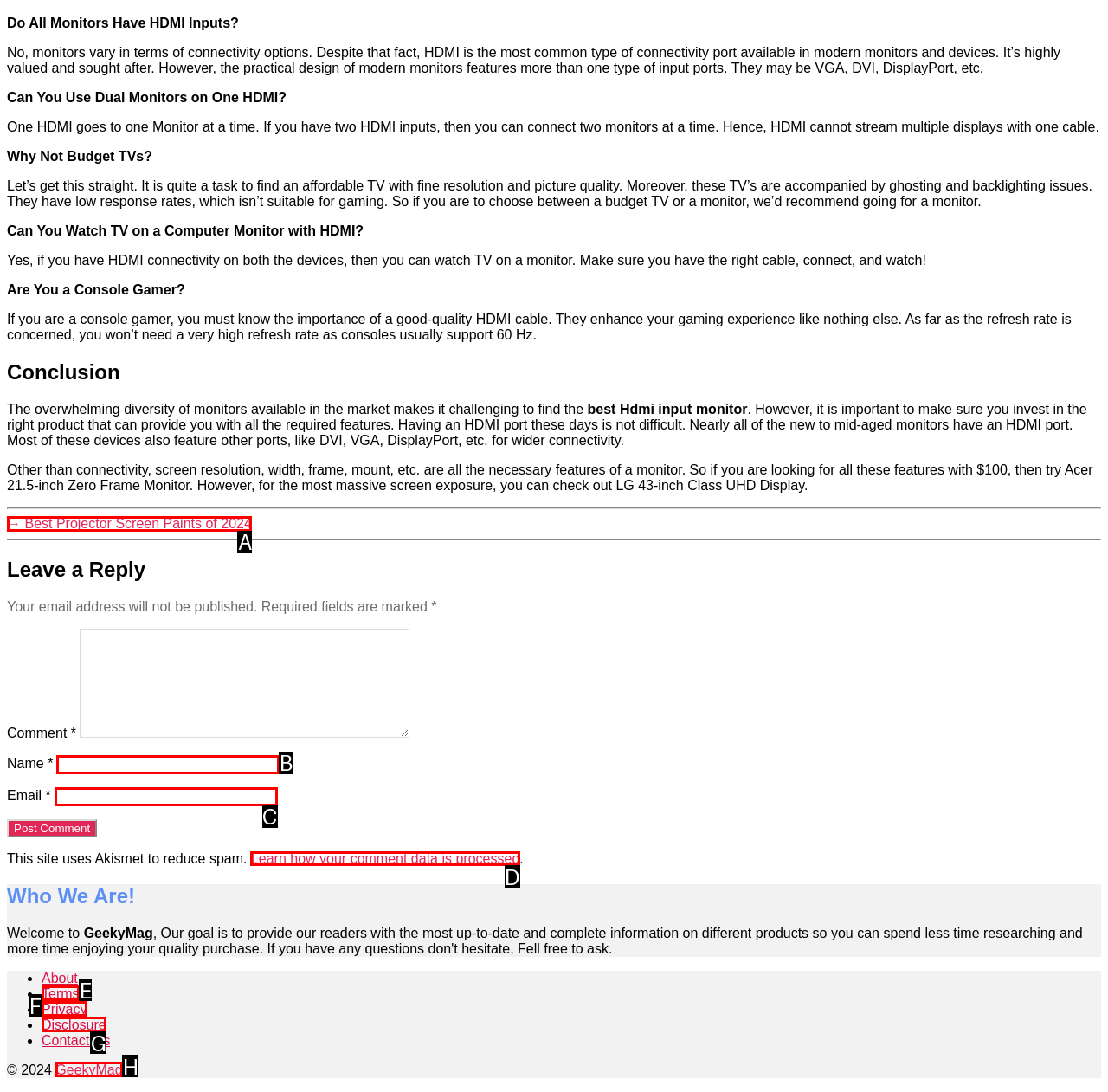Identify which lettered option completes the task: Learn how your comment data is processed. Provide the letter of the correct choice.

D